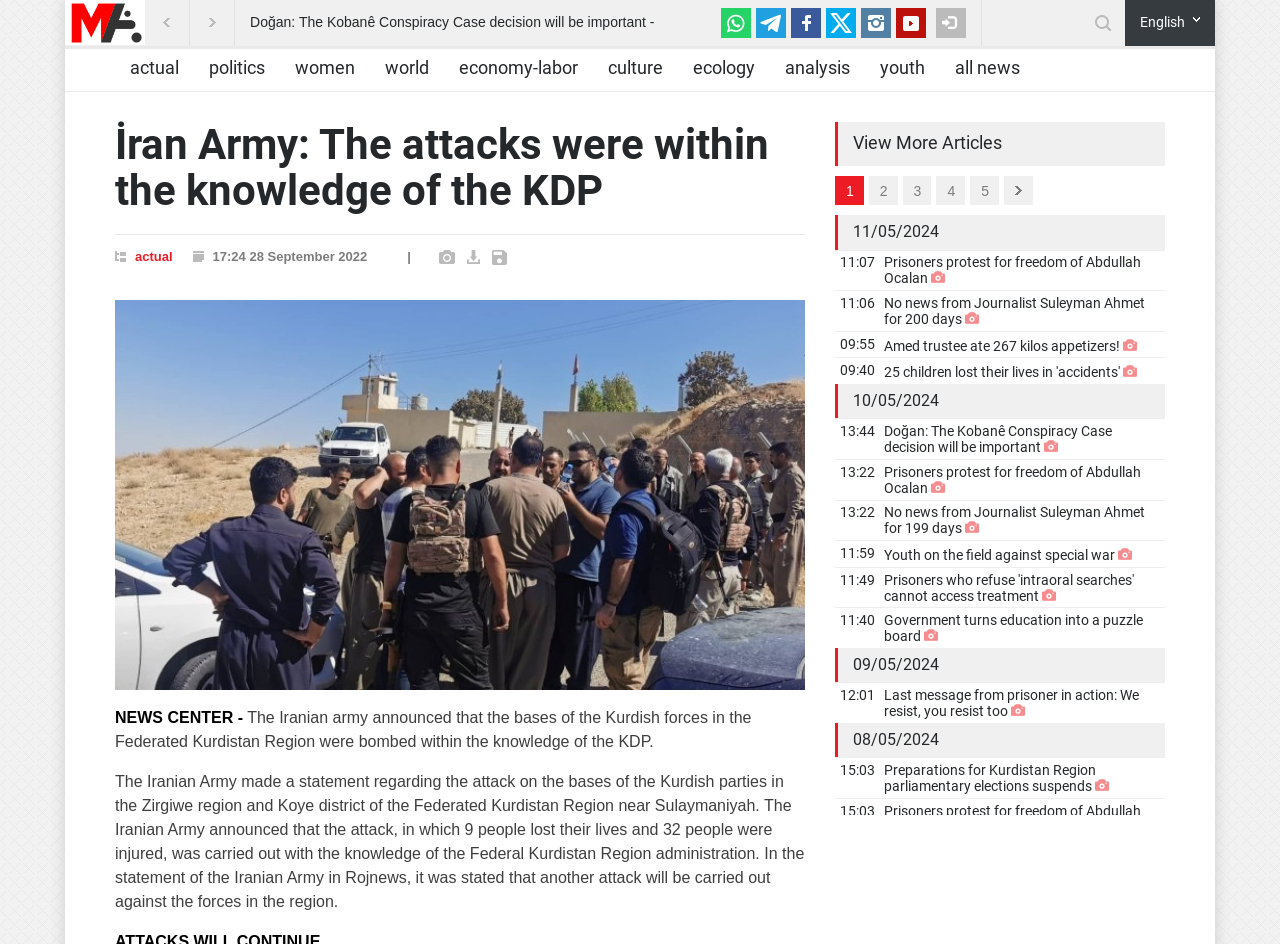Pinpoint the bounding box coordinates of the element you need to click to execute the following instruction: "Click the 'View More Articles' link". The bounding box should be represented by four float numbers between 0 and 1, in the format [left, top, right, bottom].

[0.652, 0.129, 0.91, 0.176]